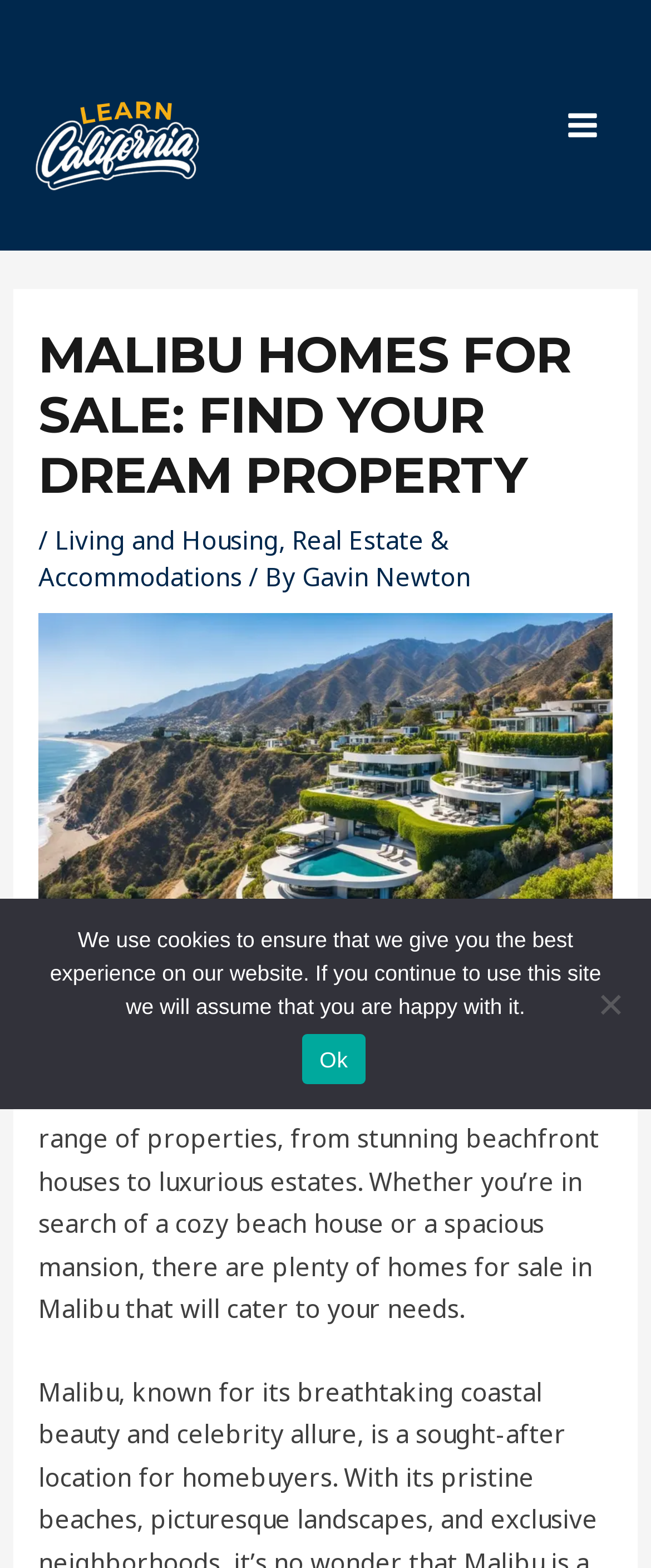Give a one-word or one-phrase response to the question:
Who is the author of the content?

Gavin Newton